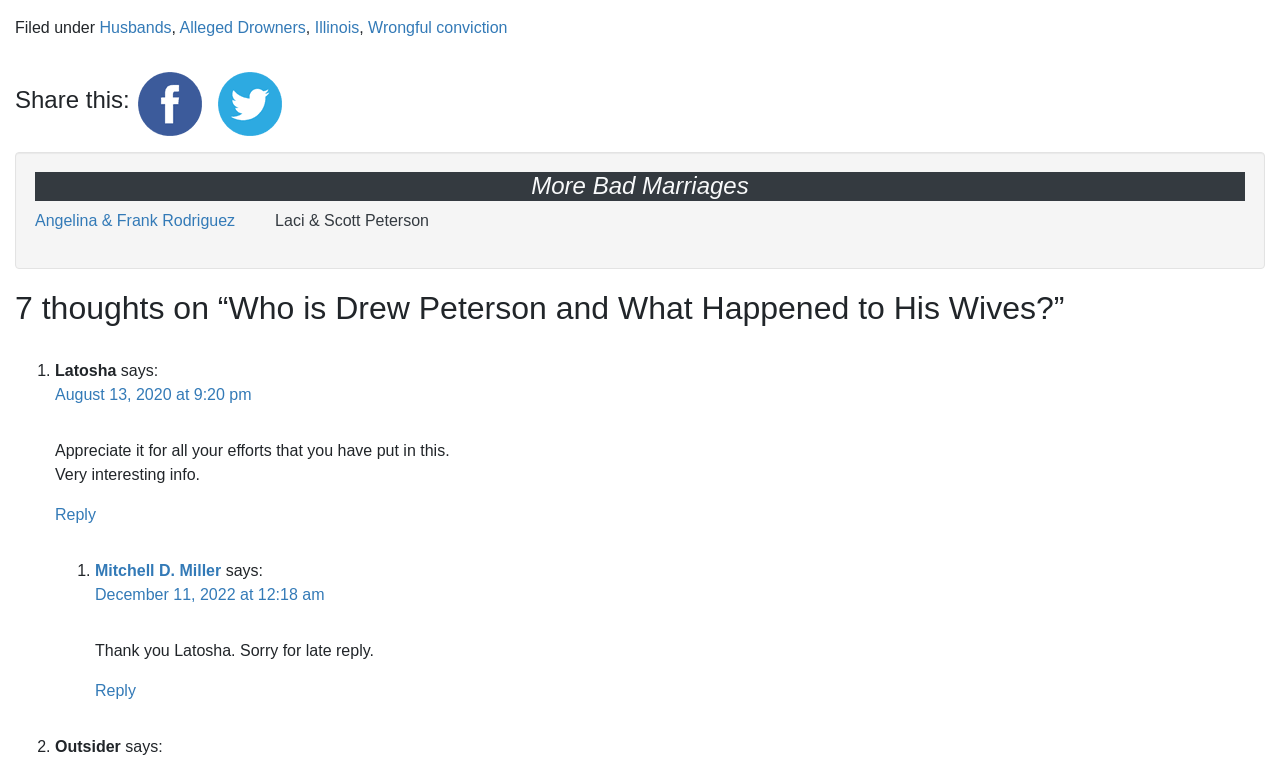Please identify the coordinates of the bounding box that should be clicked to fulfill this instruction: "Click on the link to reply to Mitchell D. Miller".

[0.074, 0.898, 0.106, 0.921]